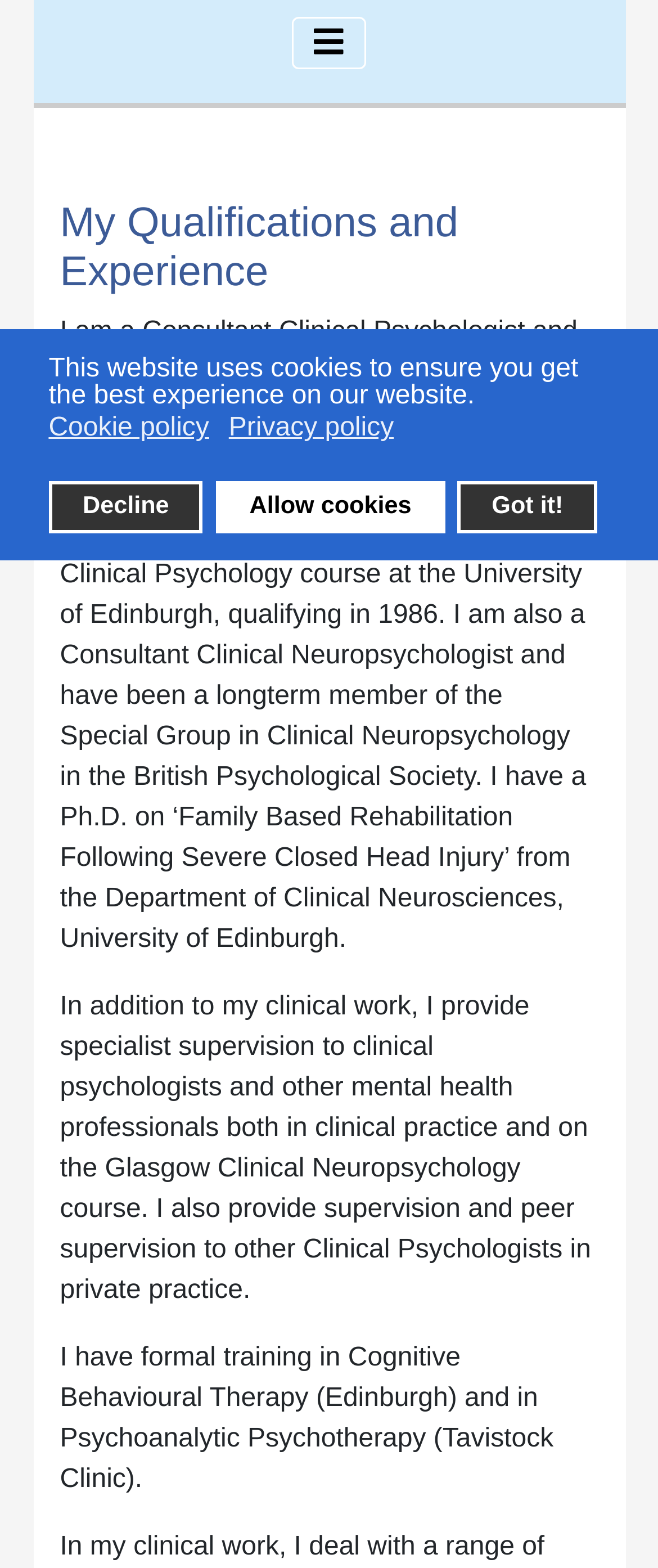Identify the bounding box for the UI element that is described as follows: "aria-label="Toggle Navigation"".

[0.444, 0.011, 0.556, 0.044]